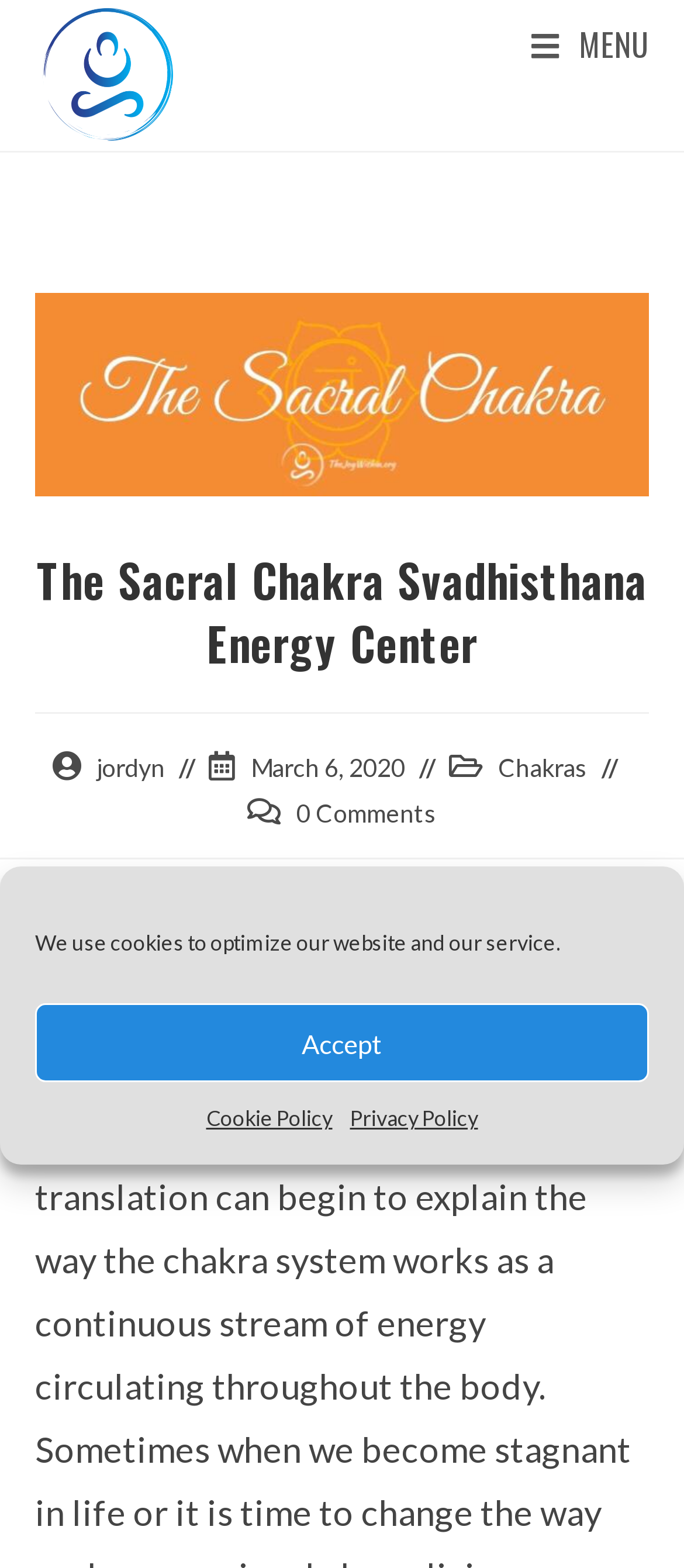What is the author of the post?
Using the visual information, respond with a single word or phrase.

jordyn